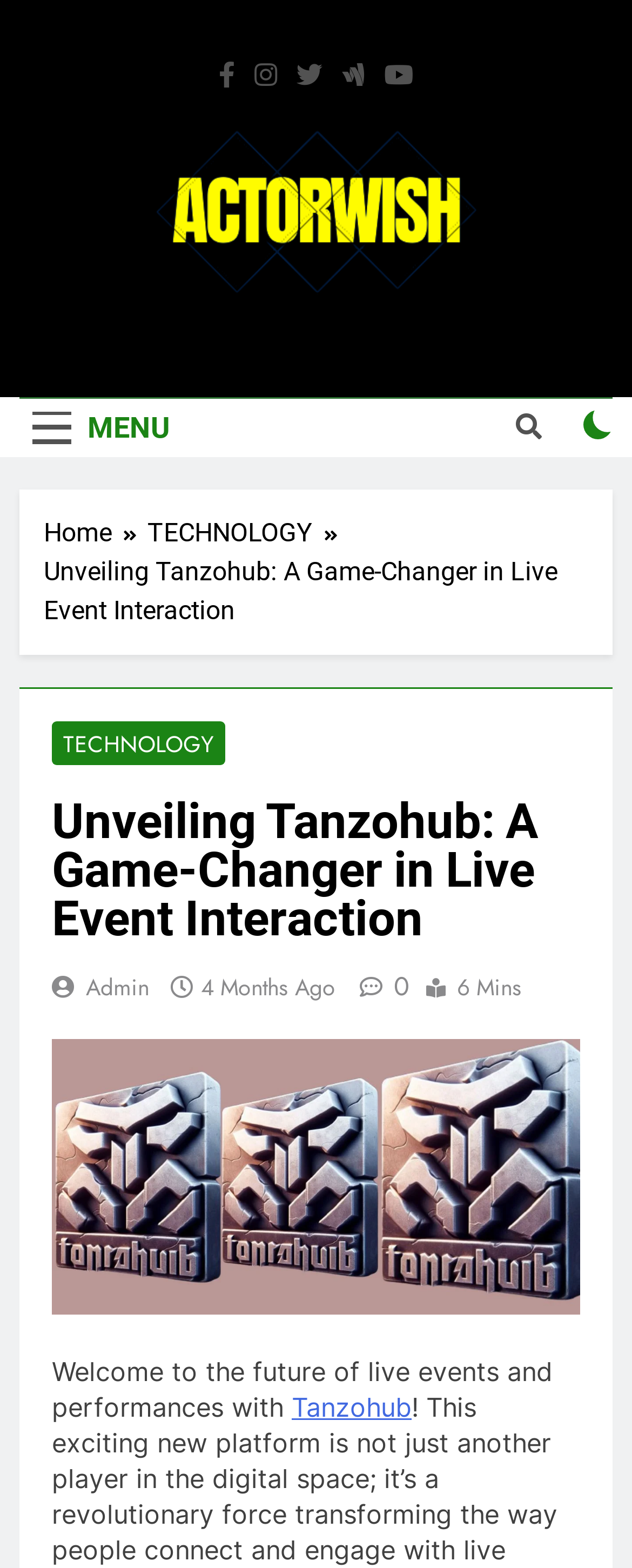Answer the following query concisely with a single word or phrase:
What is the name of the website?

Actorwish